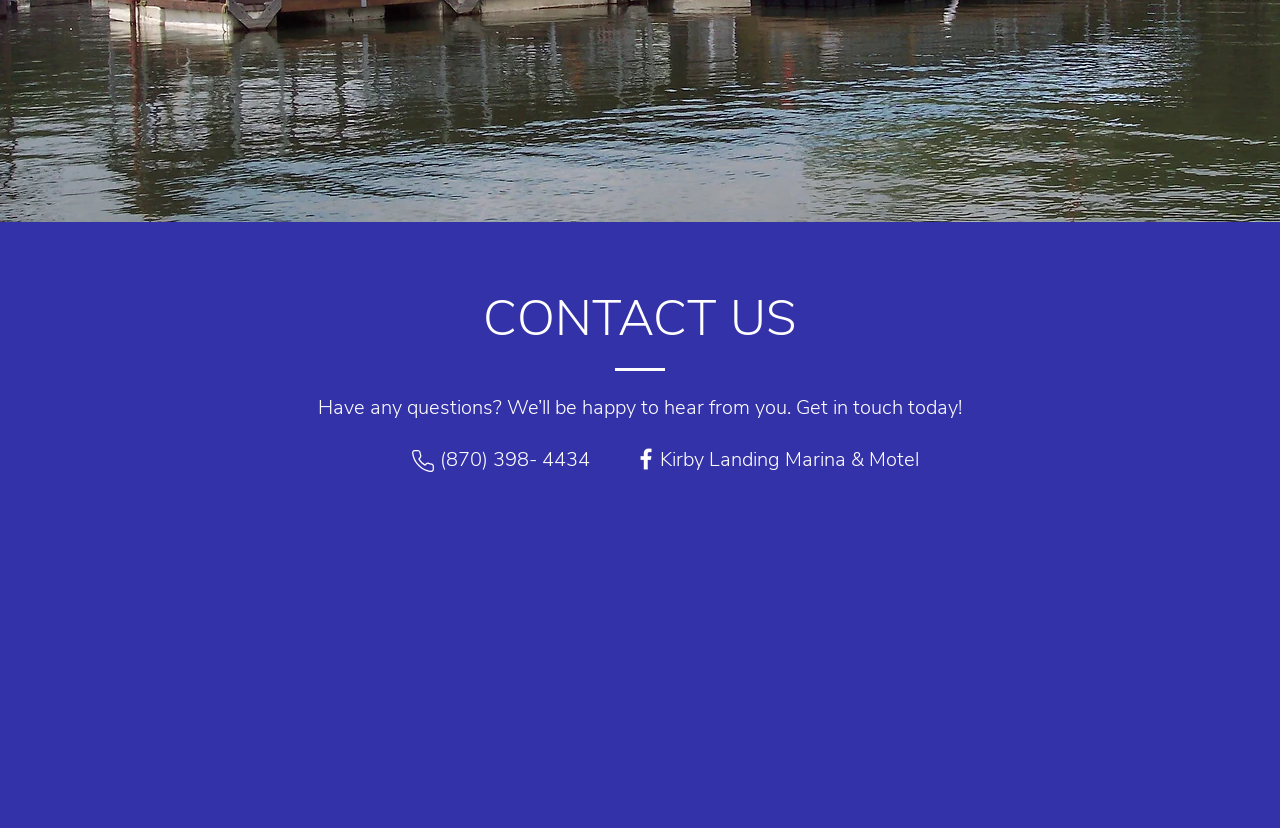How many social media links are there?
Please give a well-detailed answer to the question.

I found the social media link by looking at the list element with the description 'Social Bar' which contains a single link element with the text 'Facebook'.